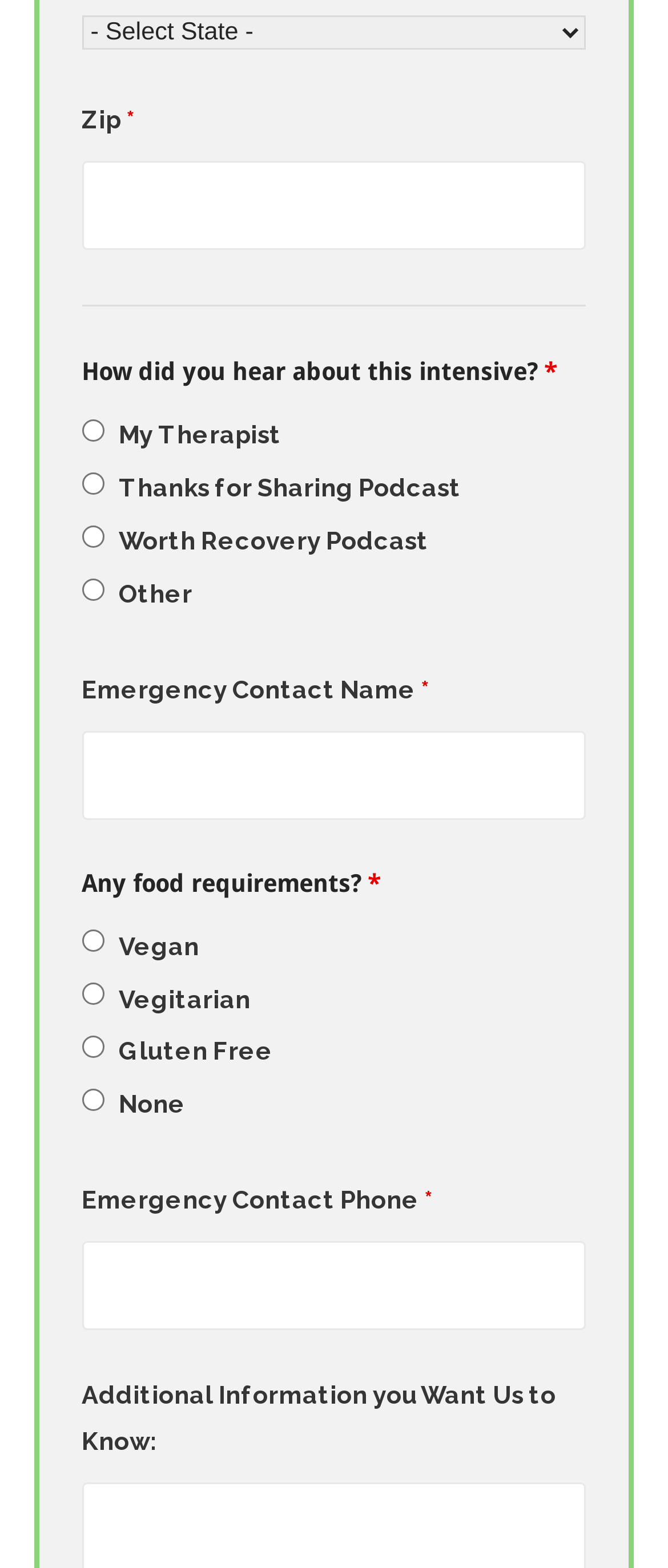What is the purpose of the '*' symbol?
Based on the visual details in the image, please answer the question thoroughly.

The '*' symbol is used throughout the webpage to indicate that a field is required. It is placed next to the field labels, such as 'Zip *', 'Emergency Contact Name *', etc.